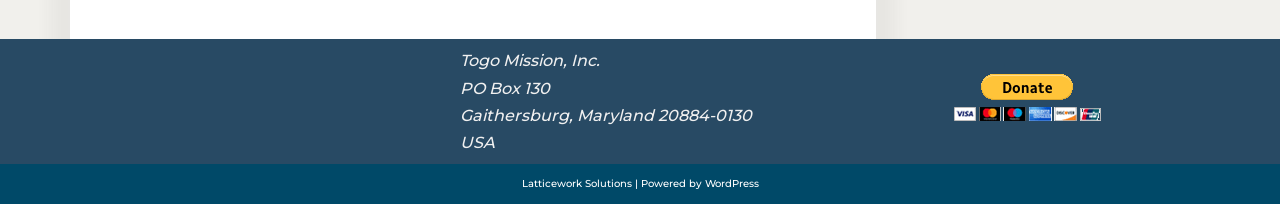What is the name of the platform that powers the website? Using the information from the screenshot, answer with a single word or phrase.

WordPress